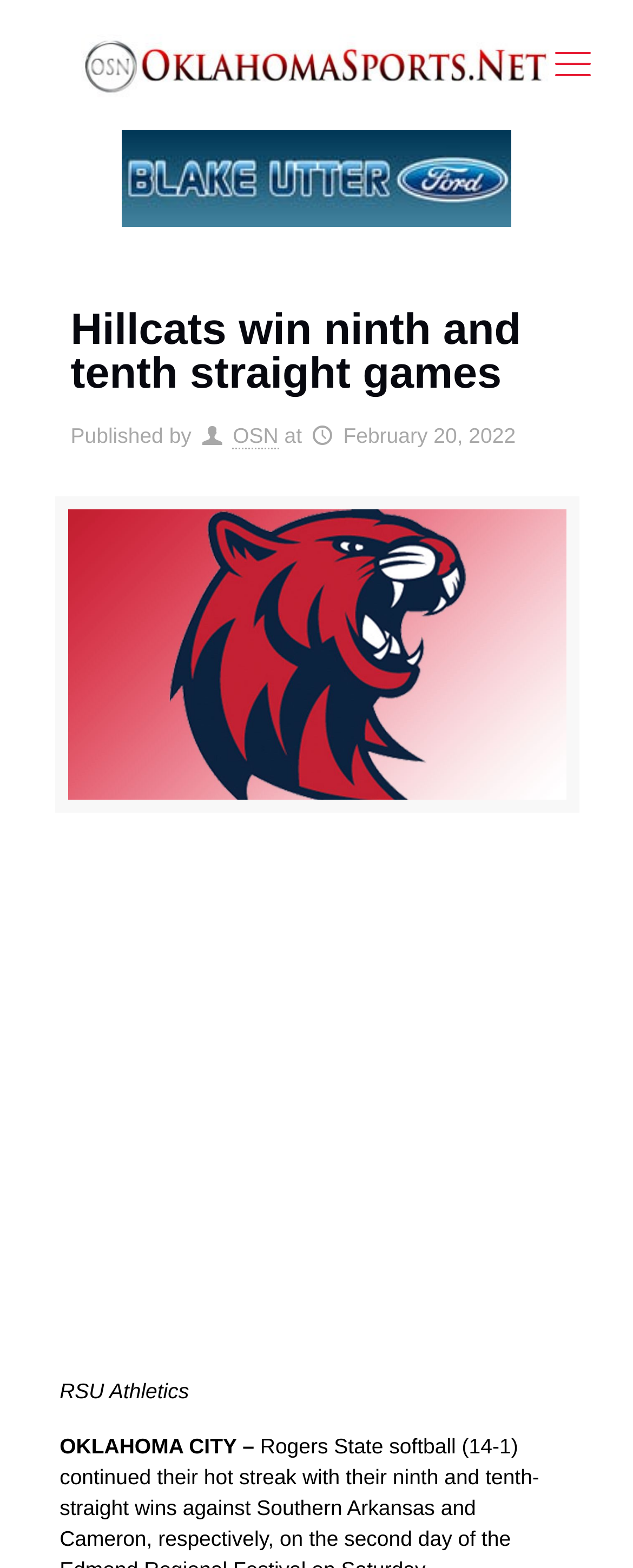Please answer the following question using a single word or phrase: 
What is the organization mentioned in the text?

RSU Athletics